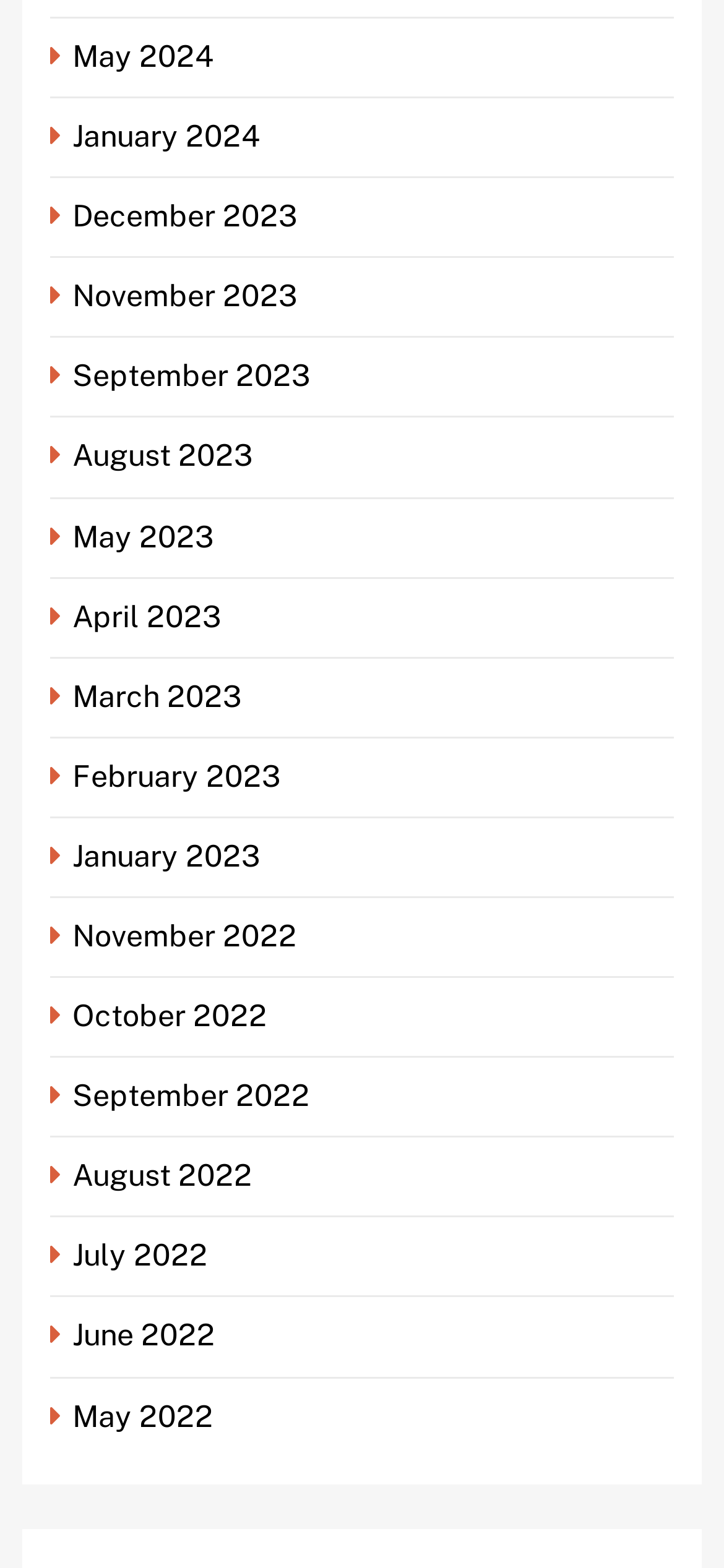Determine the bounding box coordinates of the clickable region to follow the instruction: "Check September 2022".

[0.069, 0.688, 0.441, 0.71]